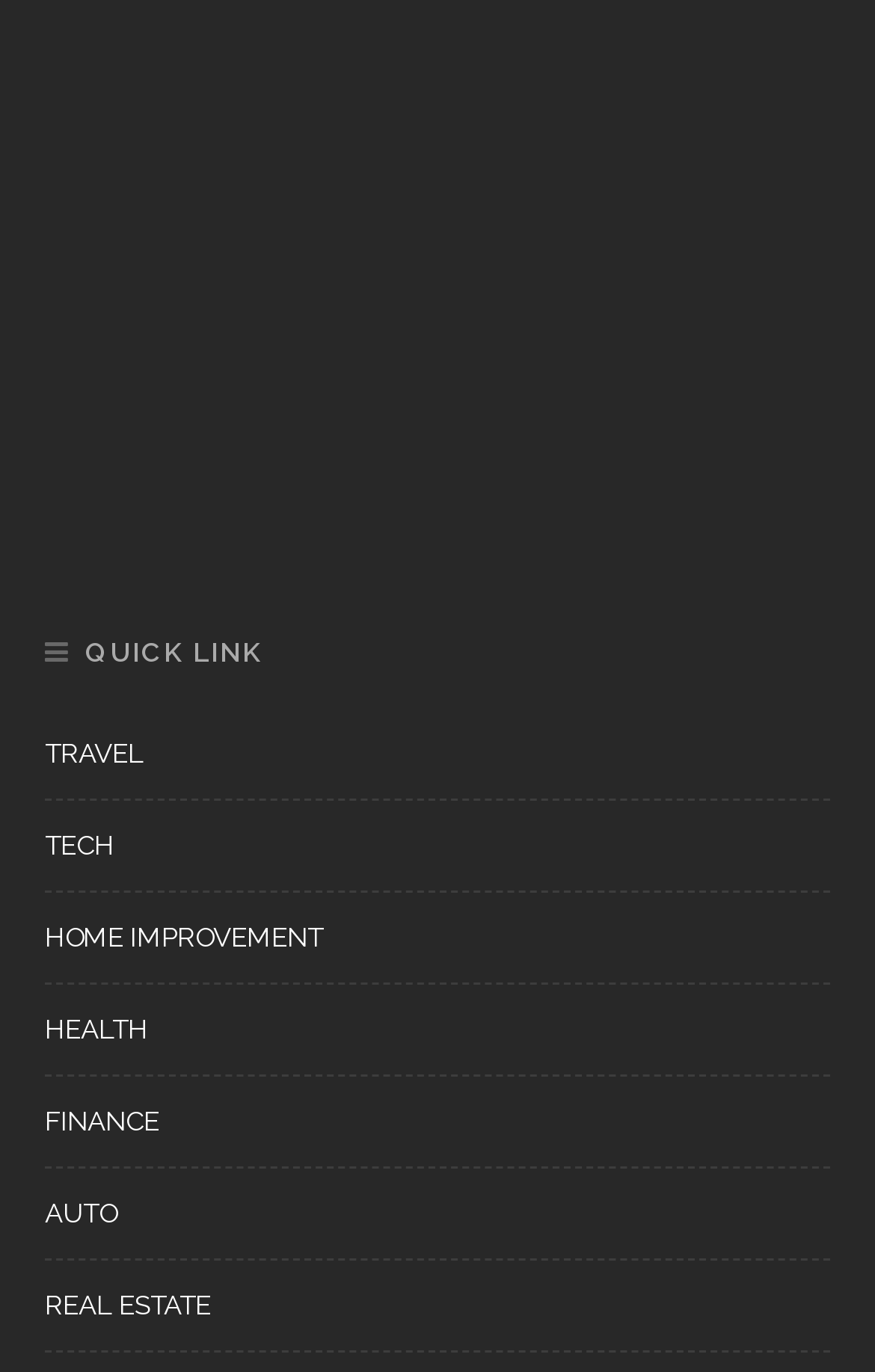Given the following UI element description: "Travel", find the bounding box coordinates in the webpage screenshot.

[0.051, 0.533, 0.949, 0.584]